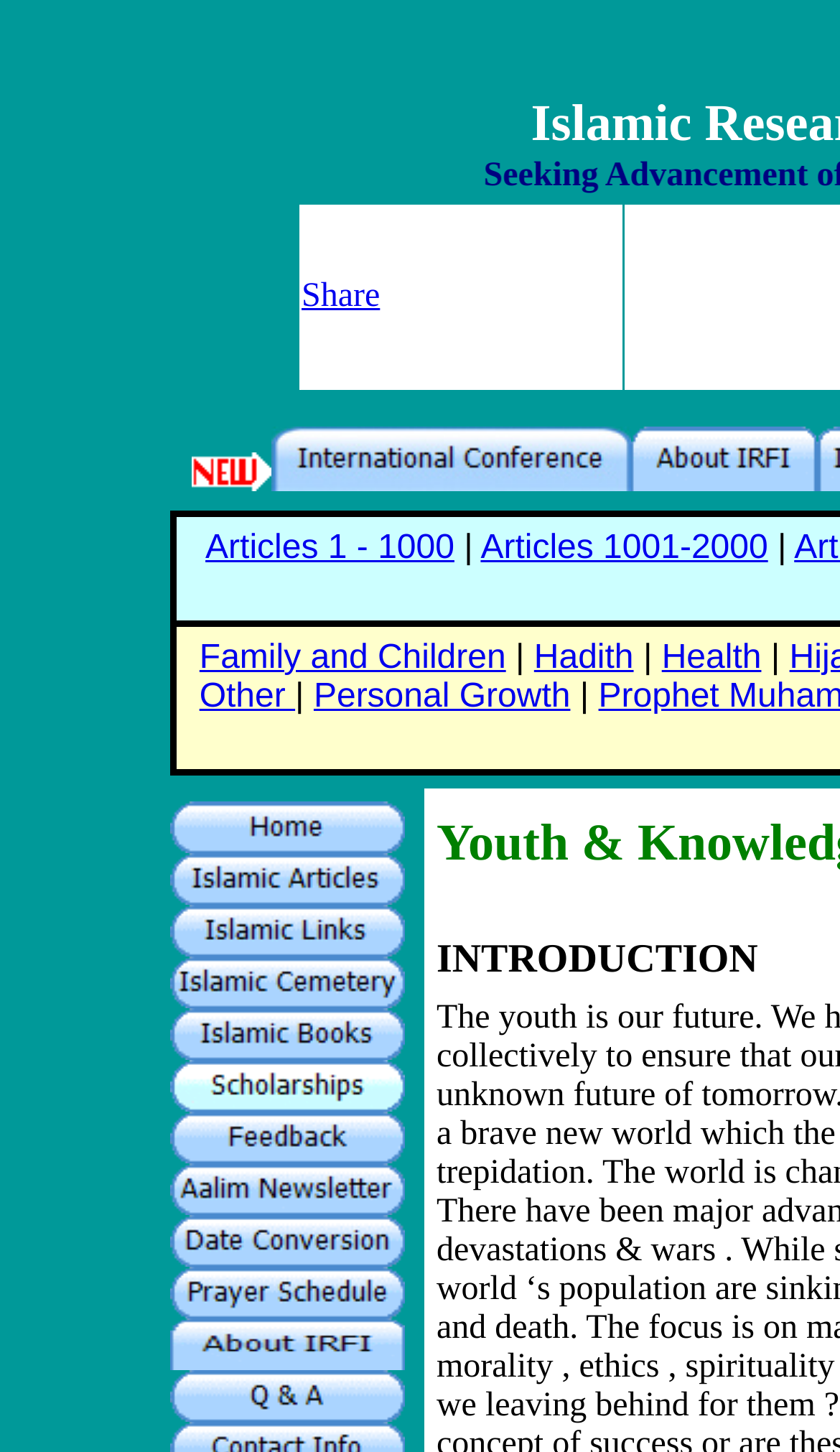Identify the bounding box coordinates for the region of the element that should be clicked to carry out the instruction: "Browse 2018". The bounding box coordinates should be four float numbers between 0 and 1, i.e., [left, top, right, bottom].

None